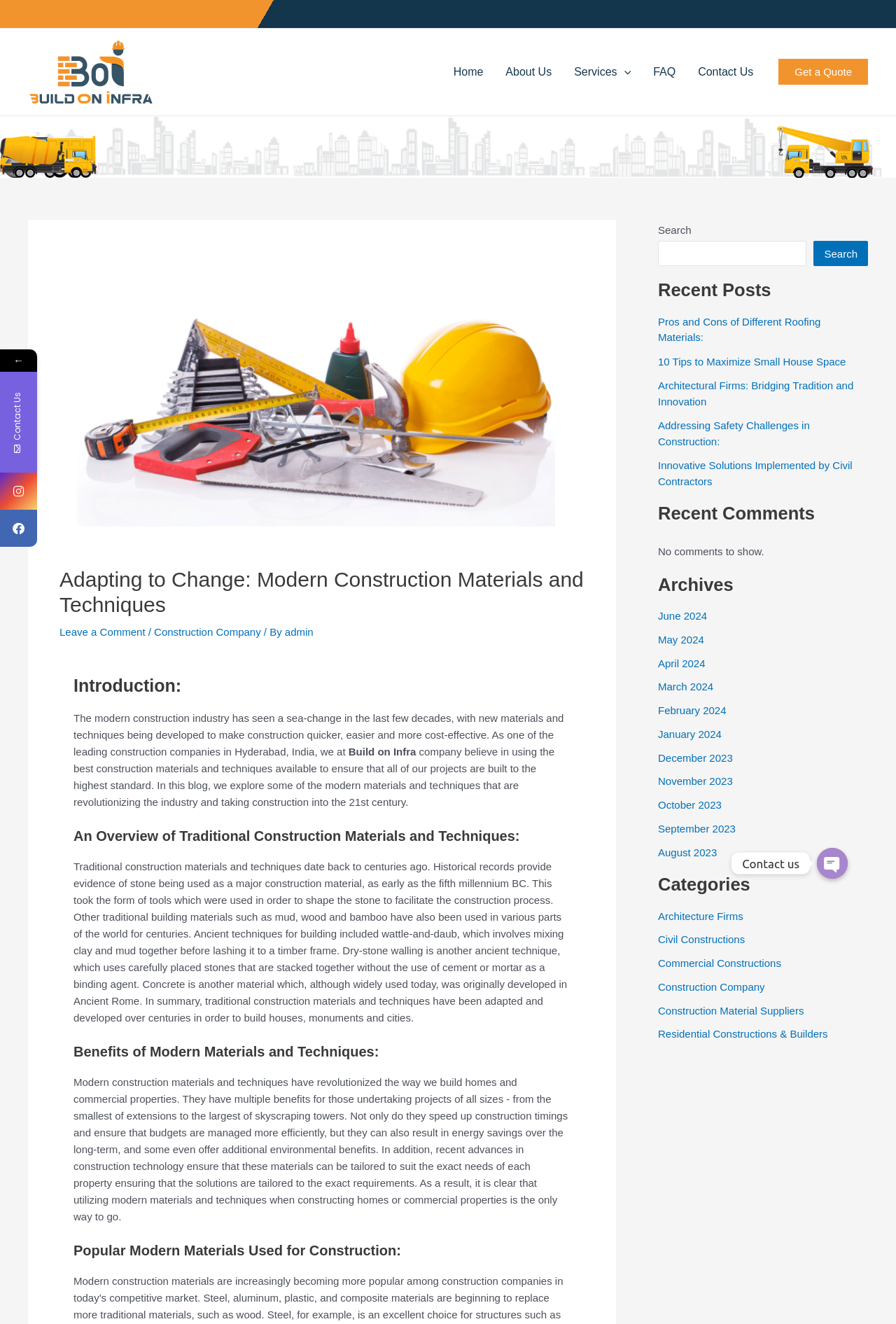What is the text of the webpage's headline?

Adapting to Change: Modern Construction Materials and Techniques